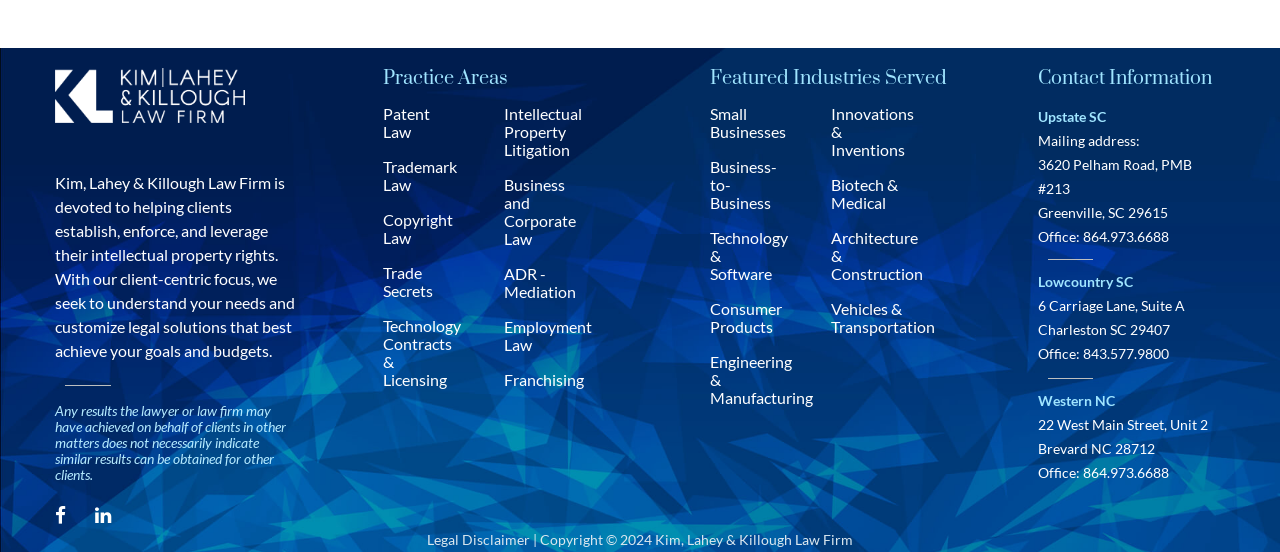Please identify the bounding box coordinates for the region that you need to click to follow this instruction: "View the 'Trademark Law' practice area".

[0.299, 0.284, 0.357, 0.351]